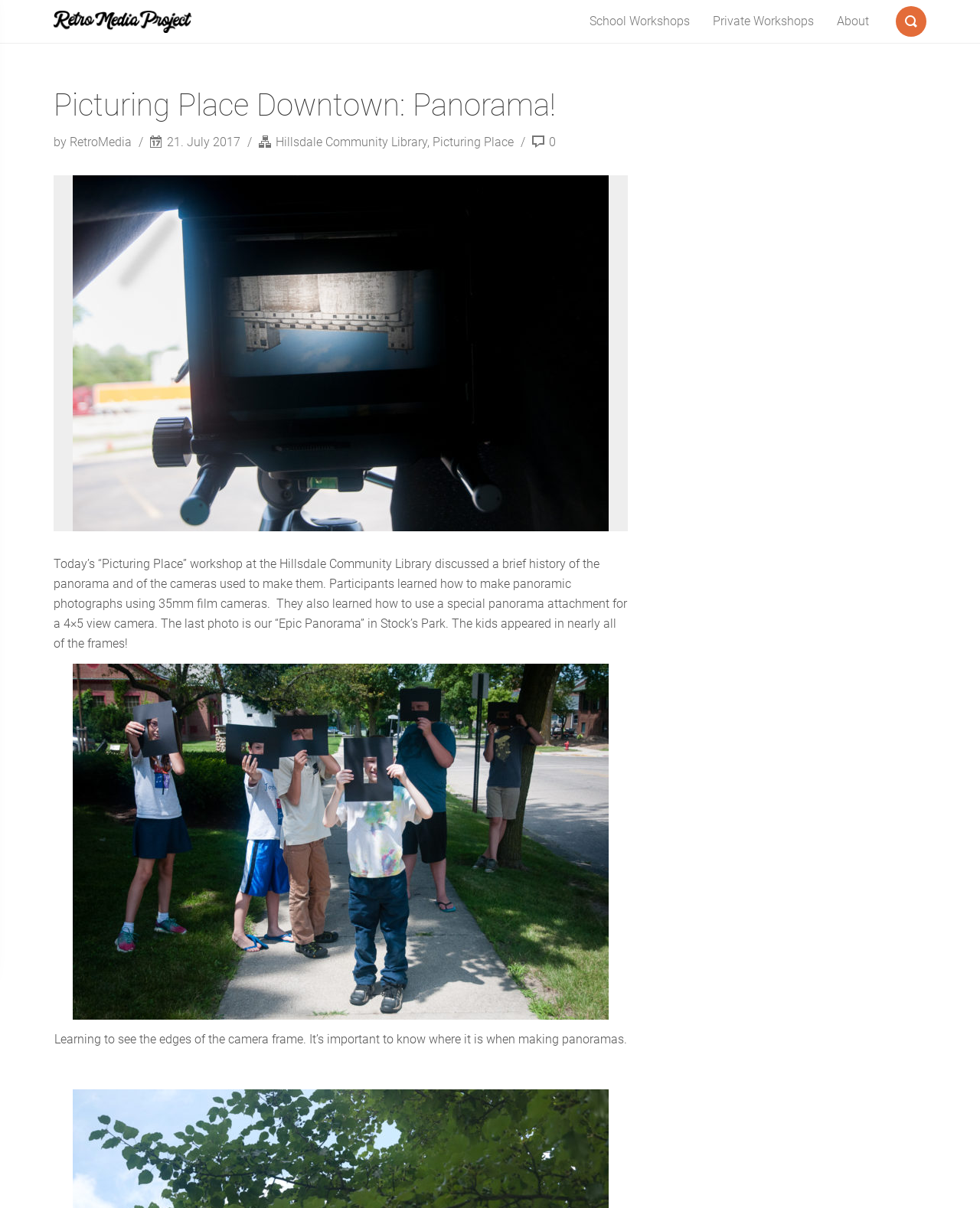Please find and generate the text of the main heading on the webpage.

Picturing Place Downtown: Panorama!